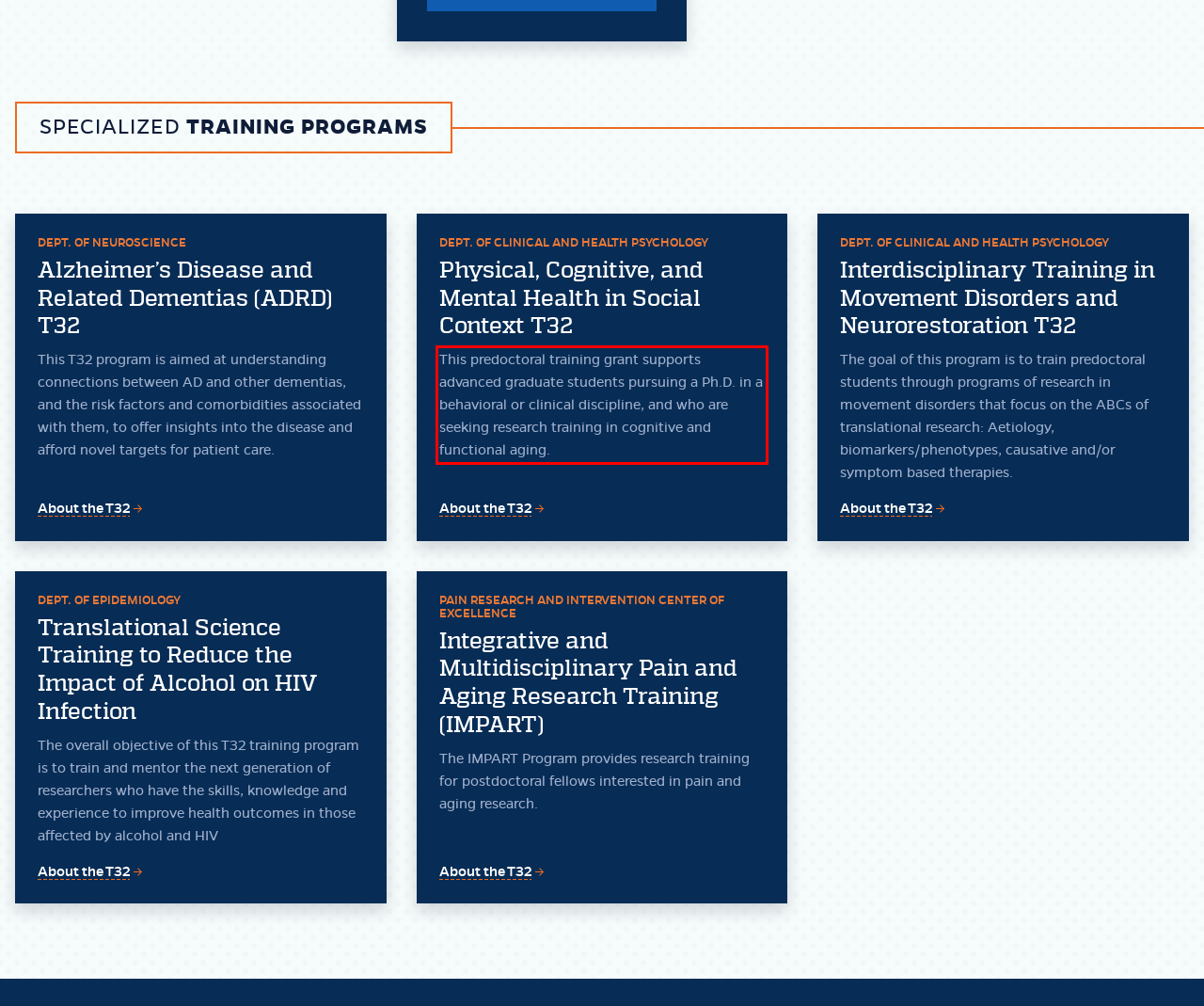Examine the screenshot of the webpage, locate the red bounding box, and perform OCR to extract the text contained within it.

This predoctoral training grant supports advanced graduate students pursuing a Ph.D. in a behavioral or clinical discipline, and who are seeking research training in cognitive and functional aging.